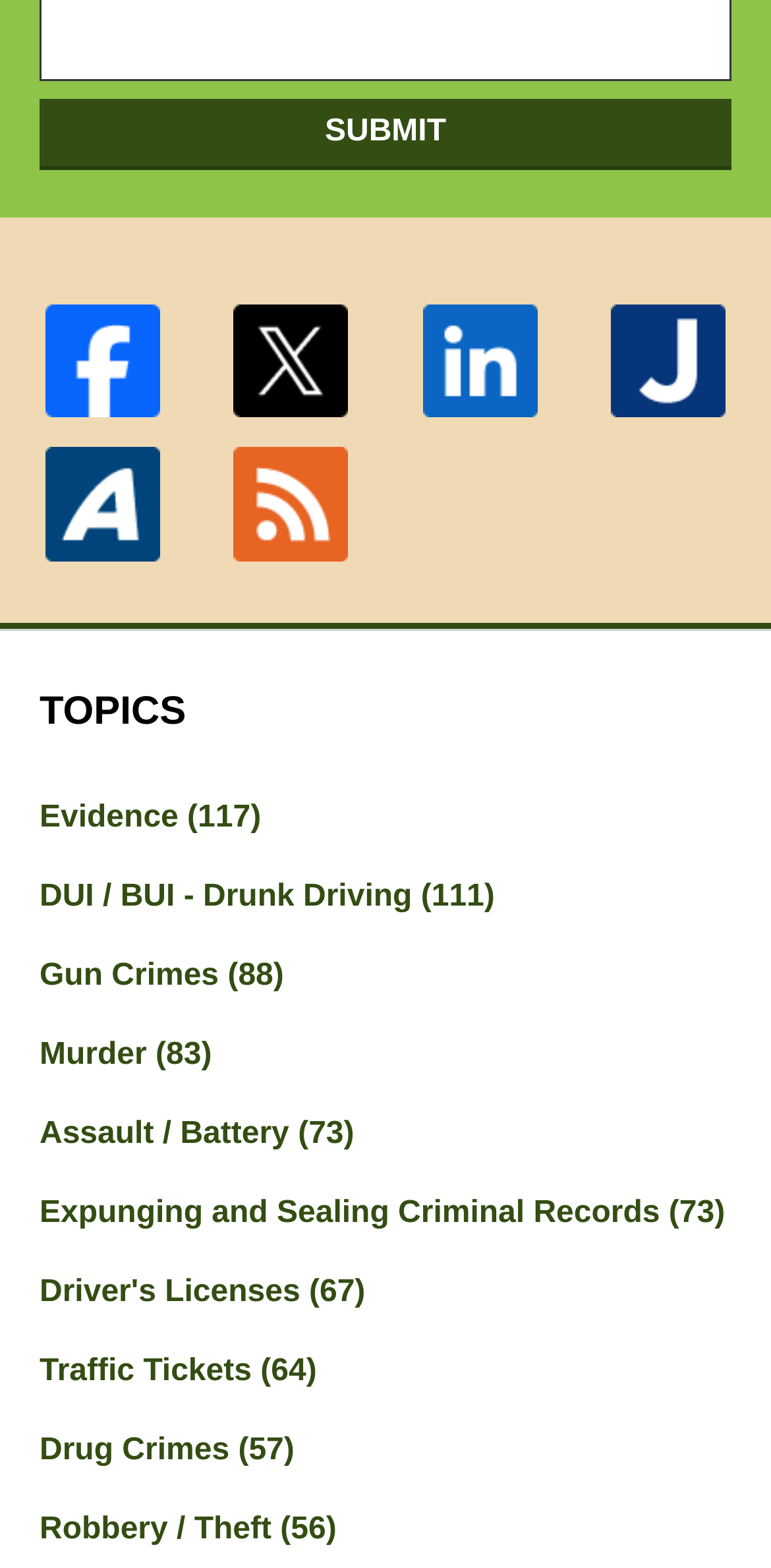Please give a short response to the question using one word or a phrase:
Is there a submit button on the page?

Yes